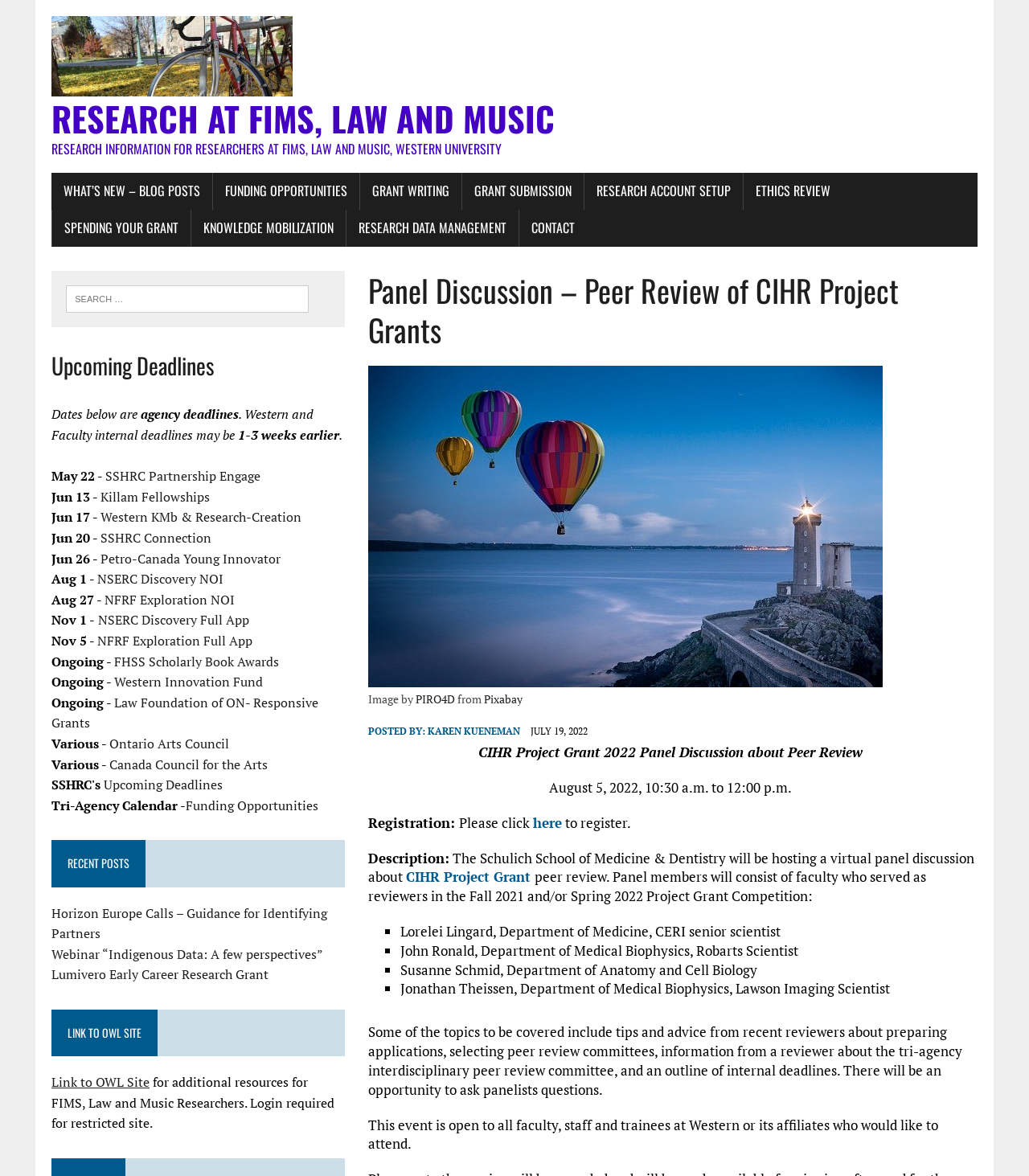Utilize the details in the image to thoroughly answer the following question: Who is the author of the post?

I found the author's name by looking at the 'POSTED BY:' section, which mentions 'Karen Kueneman'.